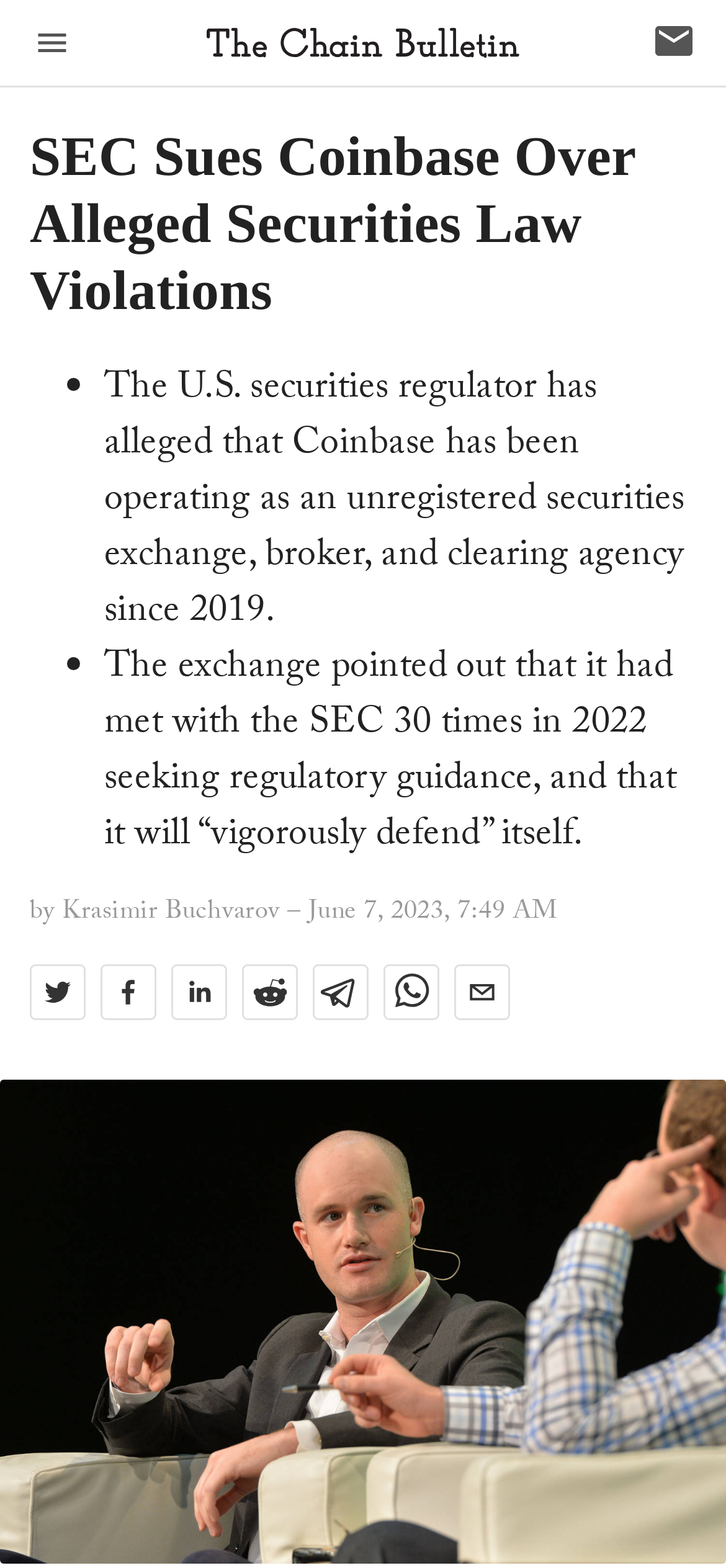Provide a single word or phrase to answer the given question: 
What is the date of the article?

June 7, 2023